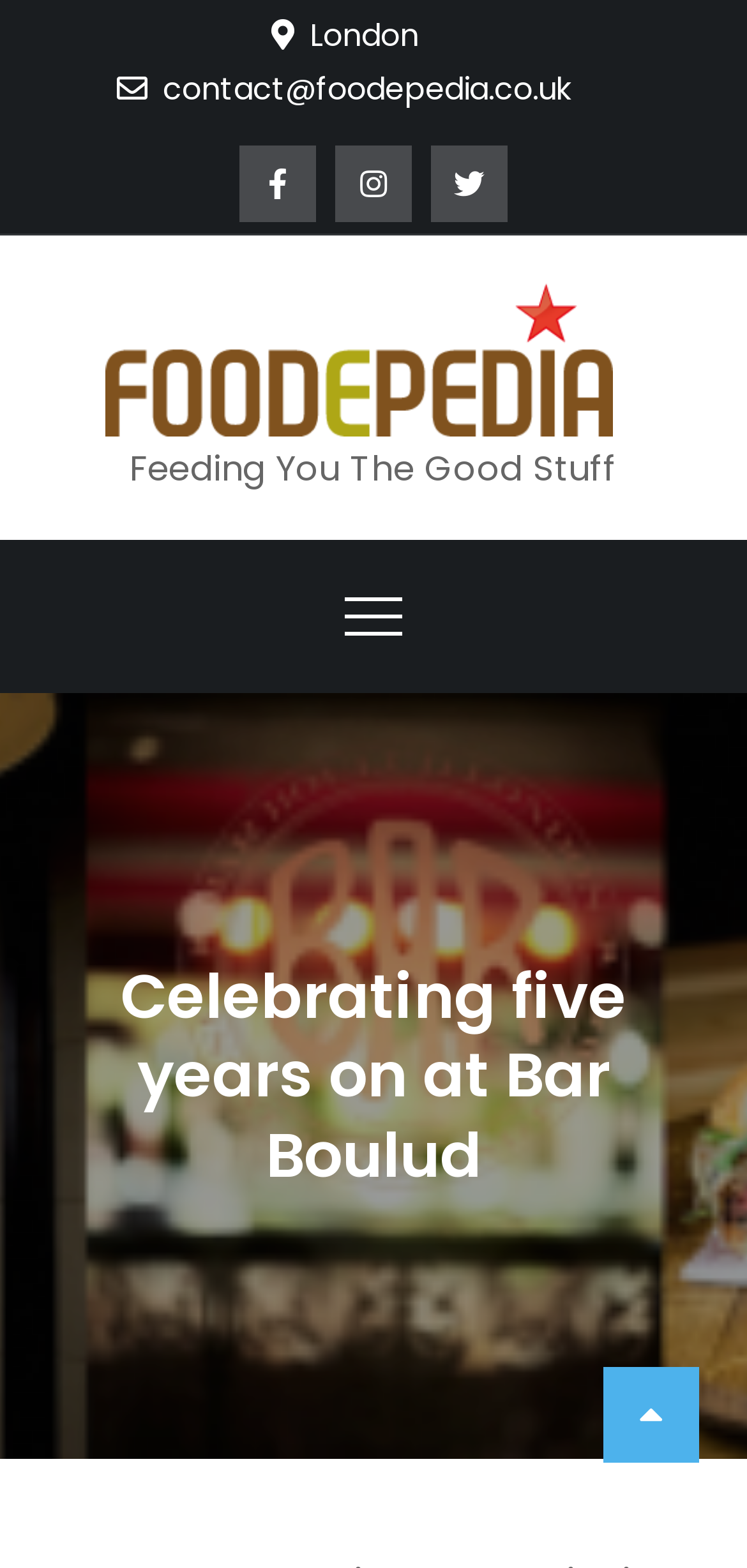With reference to the image, please provide a detailed answer to the following question: What is the theme of the webpage celebration?

I found the answer by looking at the root element 'Celebrating five years on at Bar Boulud' which indicates that the webpage is celebrating the 5th year anniversary of Bar Boulud.